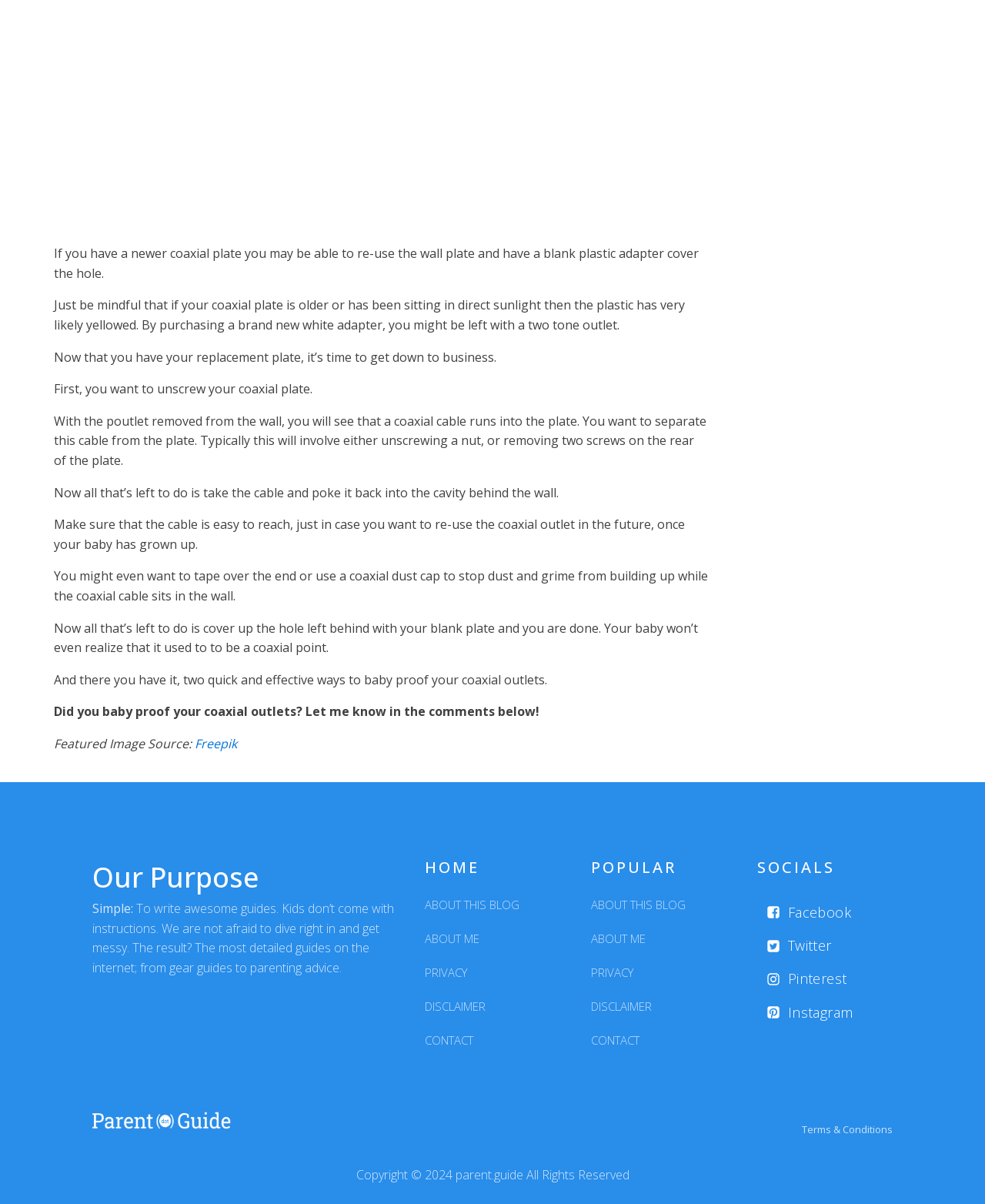Bounding box coordinates should be provided in the format (top-left x, top-left y, bottom-right x, bottom-right y) with all values between 0 and 1. Identify the bounding box for this UI element: Terms & Conditions

[0.814, 0.931, 0.906, 0.945]